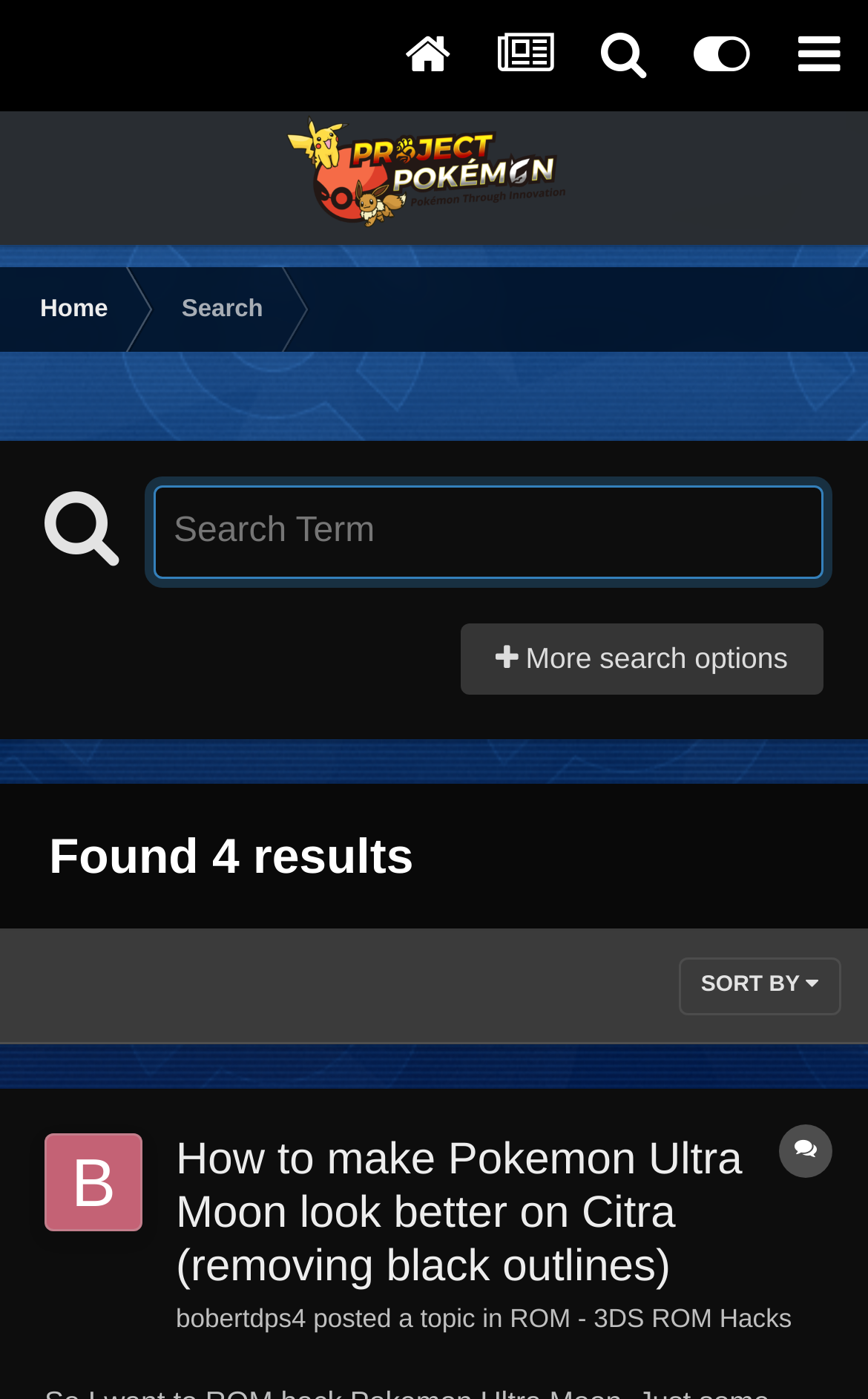Who posted the first topic?
Based on the screenshot, provide a one-word or short-phrase response.

bobertdps4